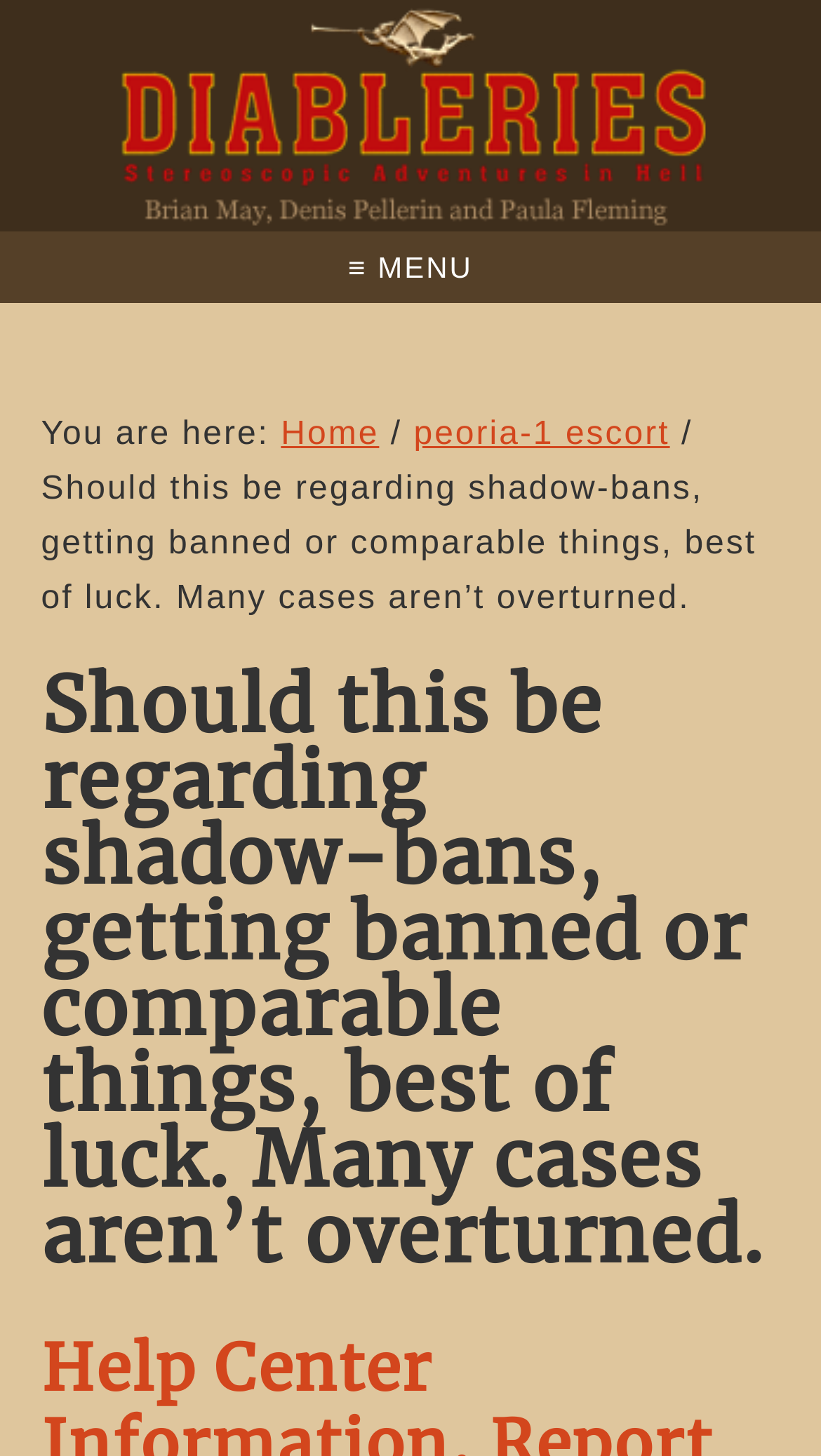Use a single word or phrase to answer the following:
What is the purpose of the menu?

To navigate the website